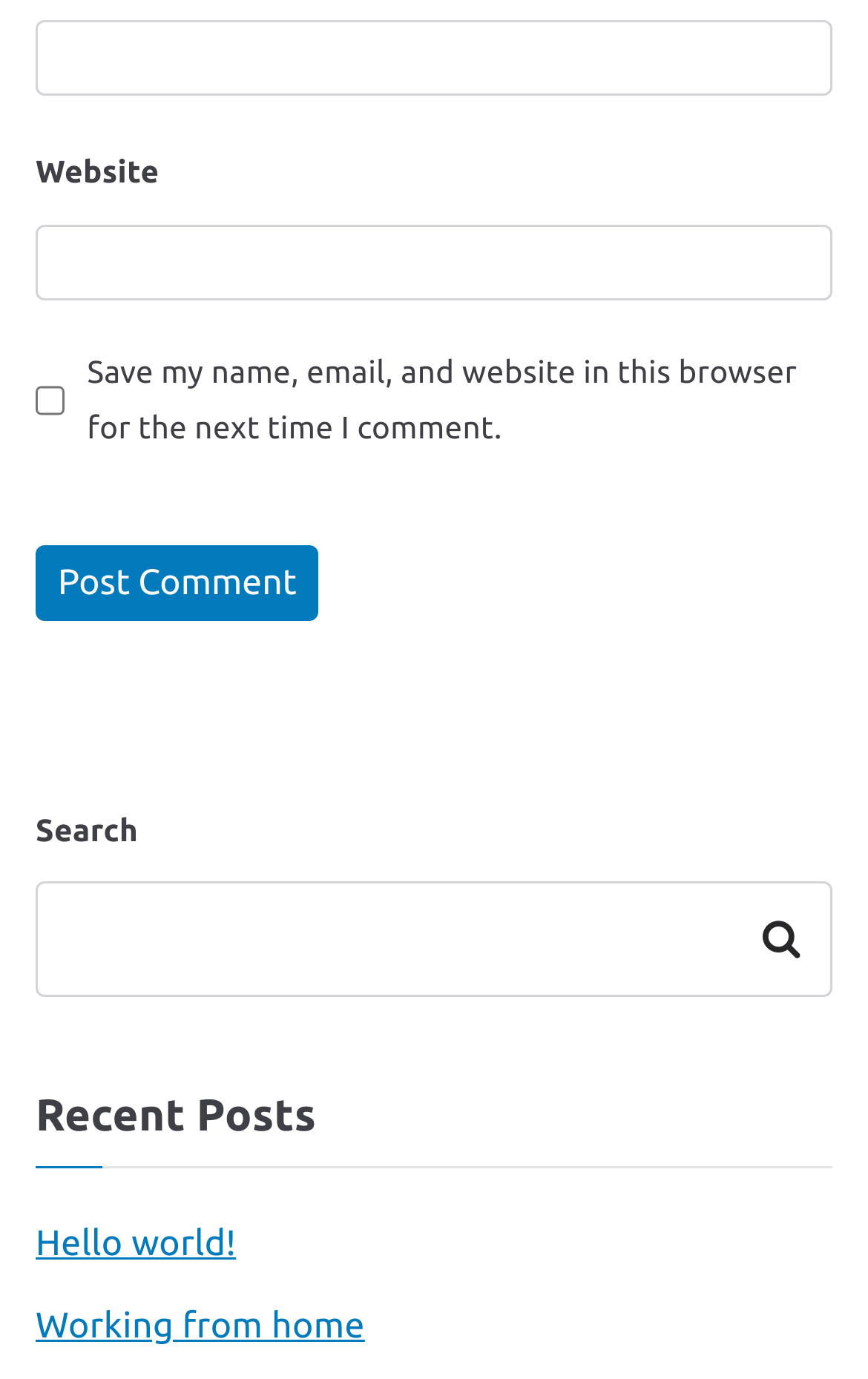Determine the bounding box coordinates of the clickable element to achieve the following action: 'Search for something'. Provide the coordinates as four float values between 0 and 1, formatted as [left, top, right, bottom].

[0.044, 0.641, 0.847, 0.722]